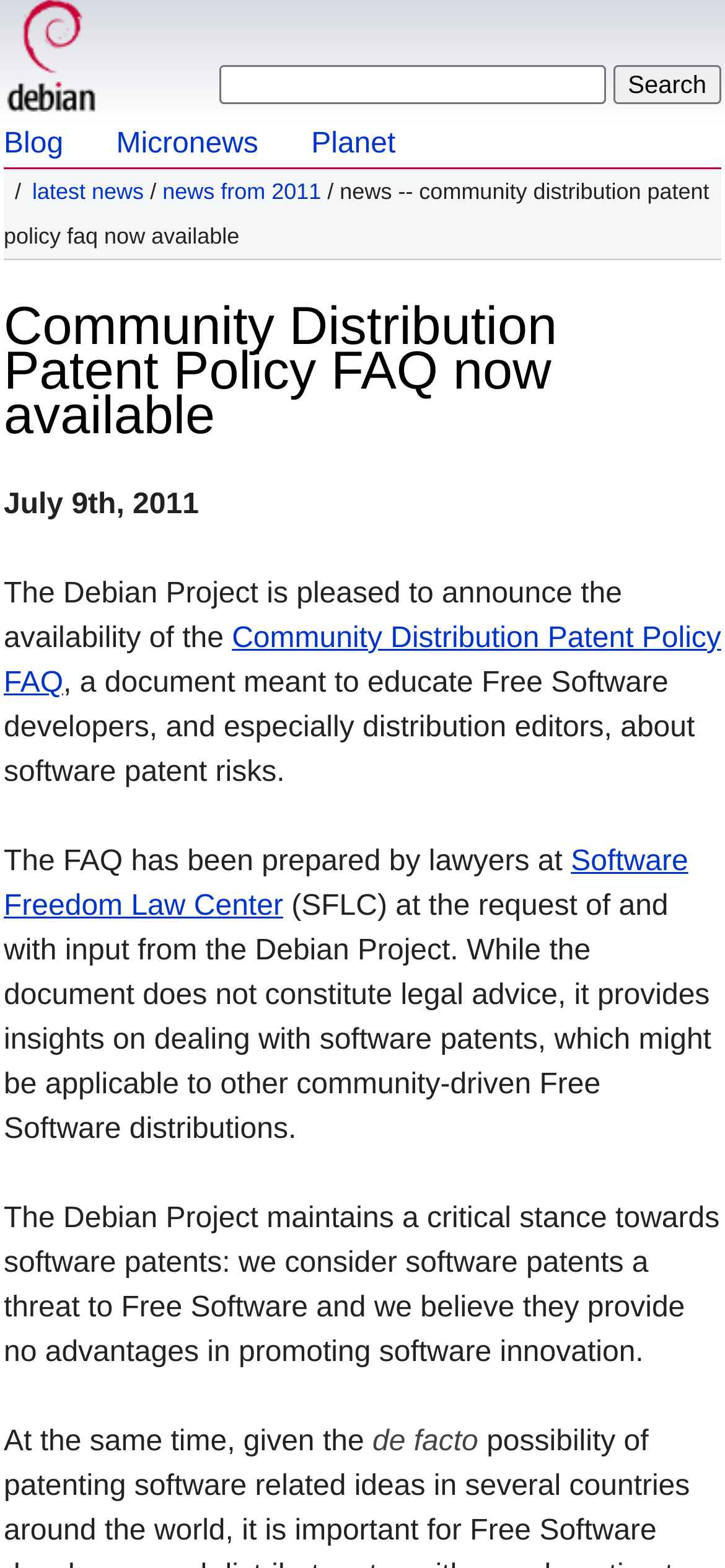Respond with a single word or phrase to the following question: What is the name of the project mentioned?

Debian Project